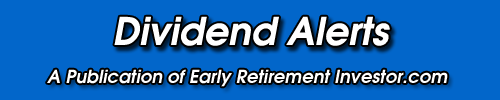Describe in detail everything you see in the image.

The image prominently features the title "Dividend Alerts" rendered in bold, eye-catching white letters against a vibrant blue background. Beneath the title, in a smaller font, is the subtitle "A Publication of Early Retirement Investor.com," indicating the source of the information. This design choice emphasizes the alert's focus on dividends, potentially appealing to investors seeking timely updates on dividend-related opportunities. The layout and color contrast serve to grab the viewer's attention, signaling the importance of the upcoming content regarding subscription levels and benefits related to dividend investments.